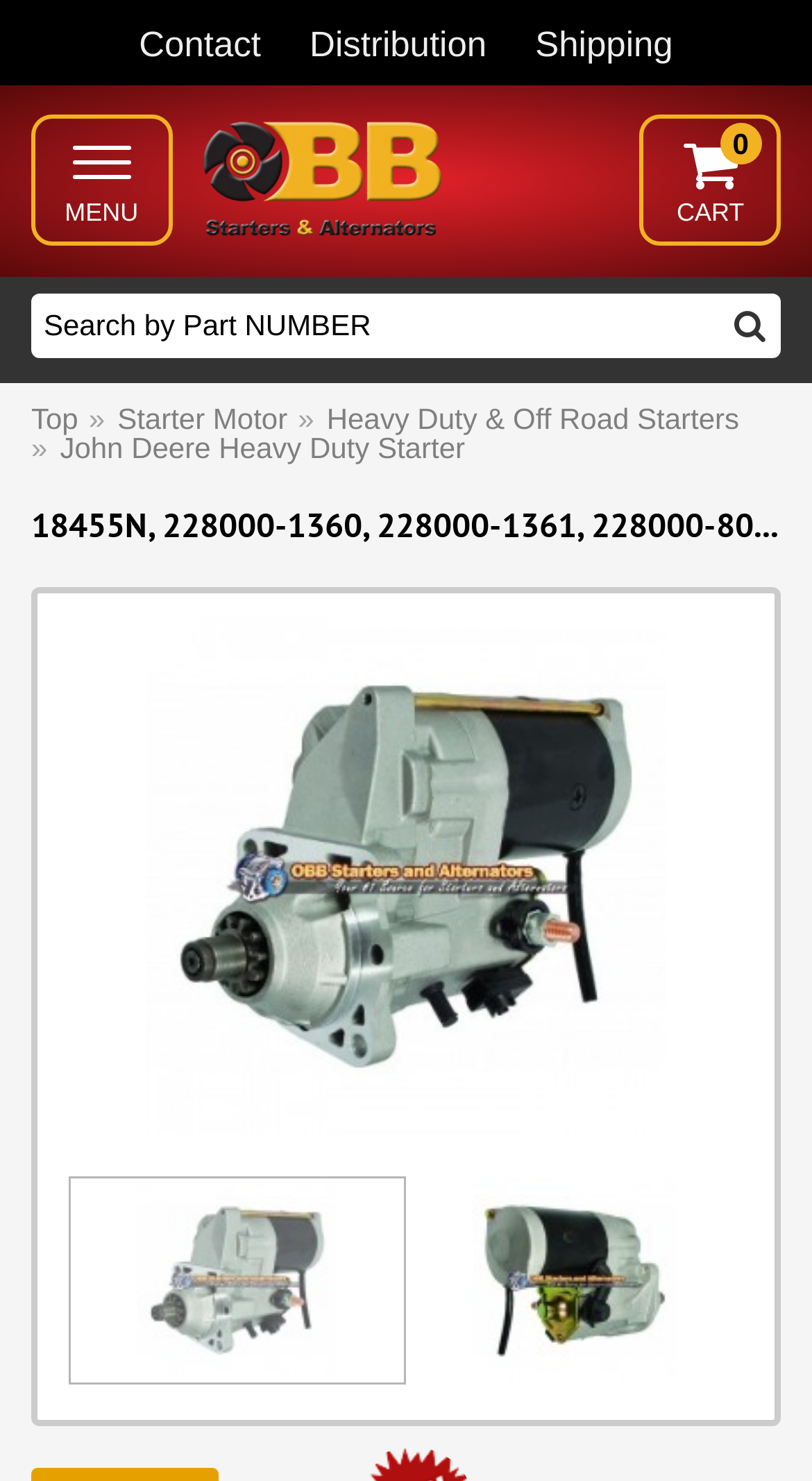Identify the bounding box coordinates necessary to click and complete the given instruction: "Go to CART".

[0.827, 0.098, 0.922, 0.152]